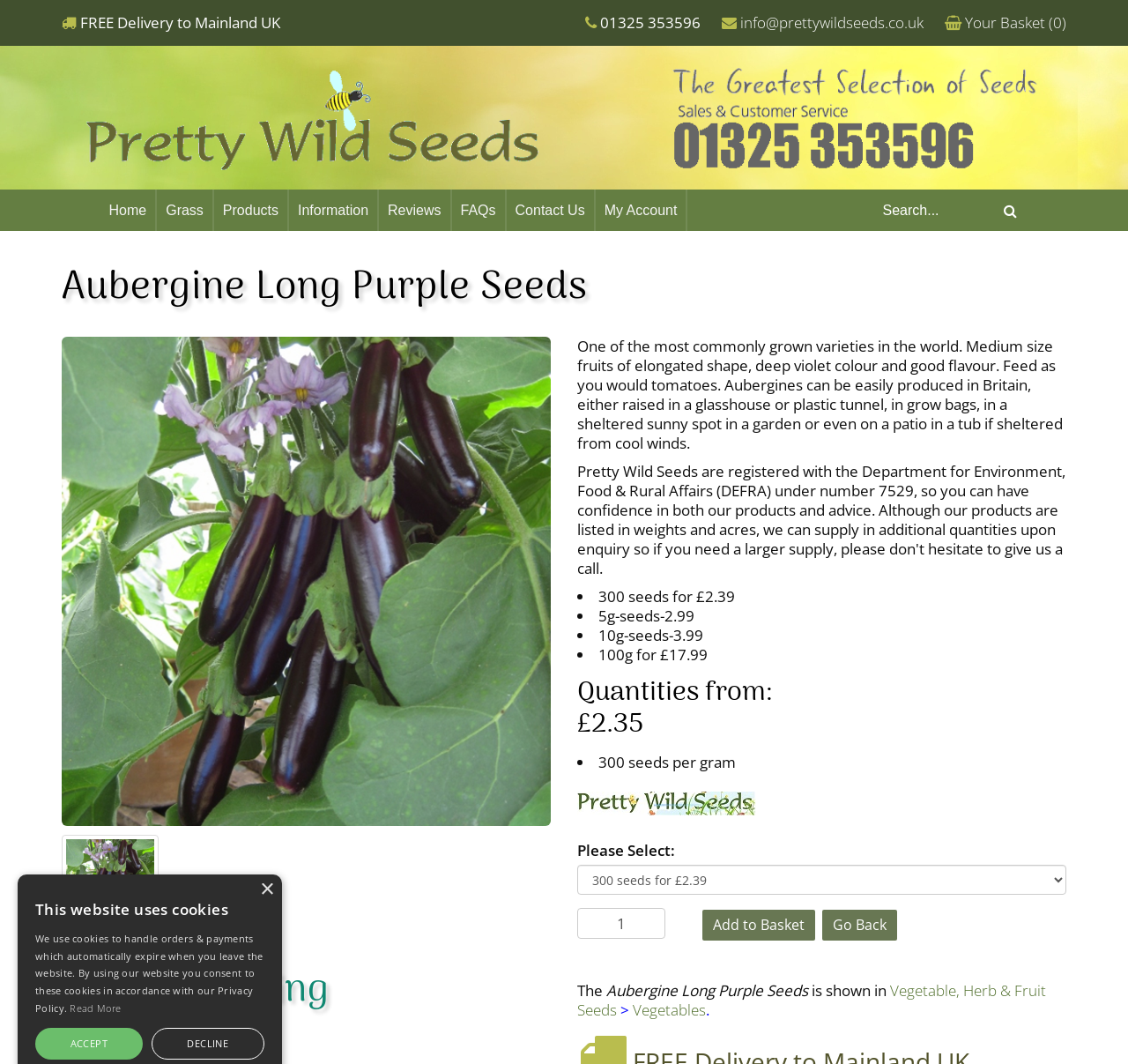Produce an extensive caption that describes everything on the webpage.

This webpage is about a specific type of seed, the Long Purple Aubergine, sold by Pretty Wild Seeds. At the top of the page, there is a navigation bar with links to the website's main sections, including Home, Grass, Products, Information, Reviews, FAQs, Contact Us, and My Account. Below the navigation bar, there is a search box and a button to submit the search query.

On the left side of the page, there is a section with the website's logo, contact information, and a link to the basket. Below this section, there is a heading that reads "Aubergine Long Purple Seeds" followed by a product description, which mentions that it is one of the most commonly grown varieties in the world, with medium-sized fruits of elongated shape, deep violet color, and good flavor.

The product description is accompanied by an image of the seeds. Below the product description, there are several options to select the quantity of seeds to purchase, with prices ranging from £2.39 for 300 seeds to £17.99 for 100g of seeds. There is also a section that displays the product rating, which is currently 0 out of 5 stars from 0 reviews.

On the right side of the page, there is a call-to-action button to add the product to the basket, as well as a link to go back. Below this section, there is a breadcrumb trail that shows the product's category, which is Vegetable, Herb & Fruit Seeds, and a subcategory, Vegetables.

At the bottom of the page, there is a notice about the website's use of cookies, with links to read more about the privacy policy and to accept or decline the use of cookies.